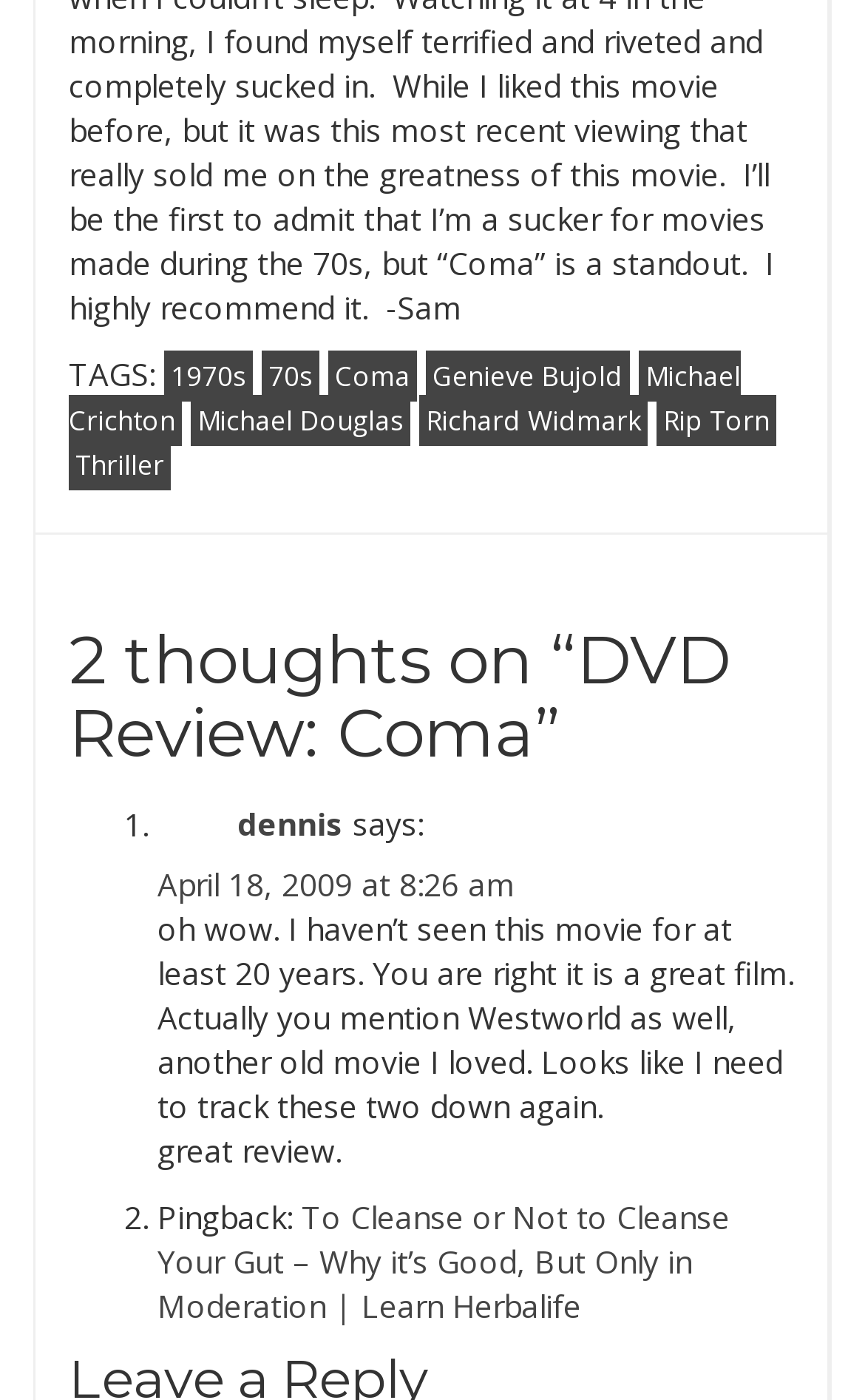How many comments are there?
Carefully examine the image and provide a detailed answer to the question.

I counted the number of article elements that contain comments, which are two. The first comment is from 'dennis' and the second comment is an anonymous one.